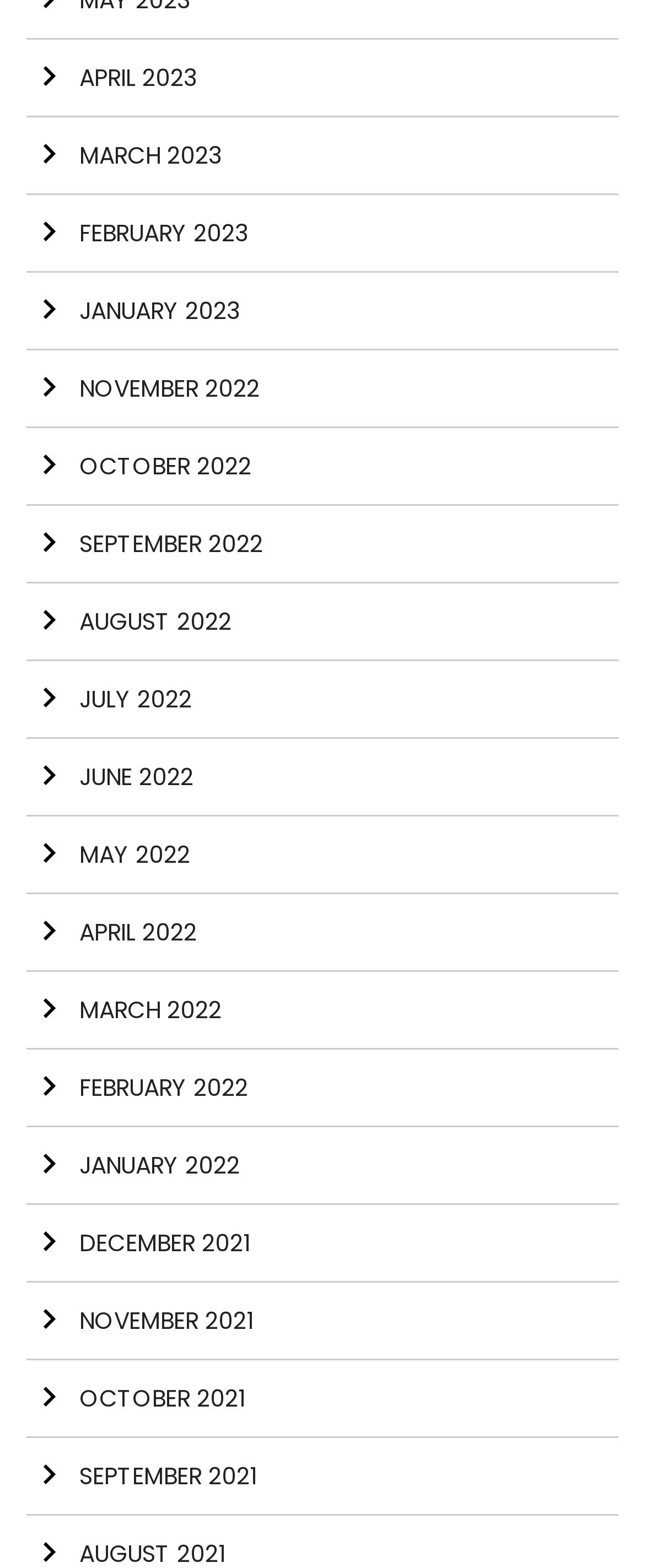Please locate the bounding box coordinates of the element that should be clicked to achieve the given instruction: "View NOVEMBER 2022".

[0.041, 0.224, 0.959, 0.273]